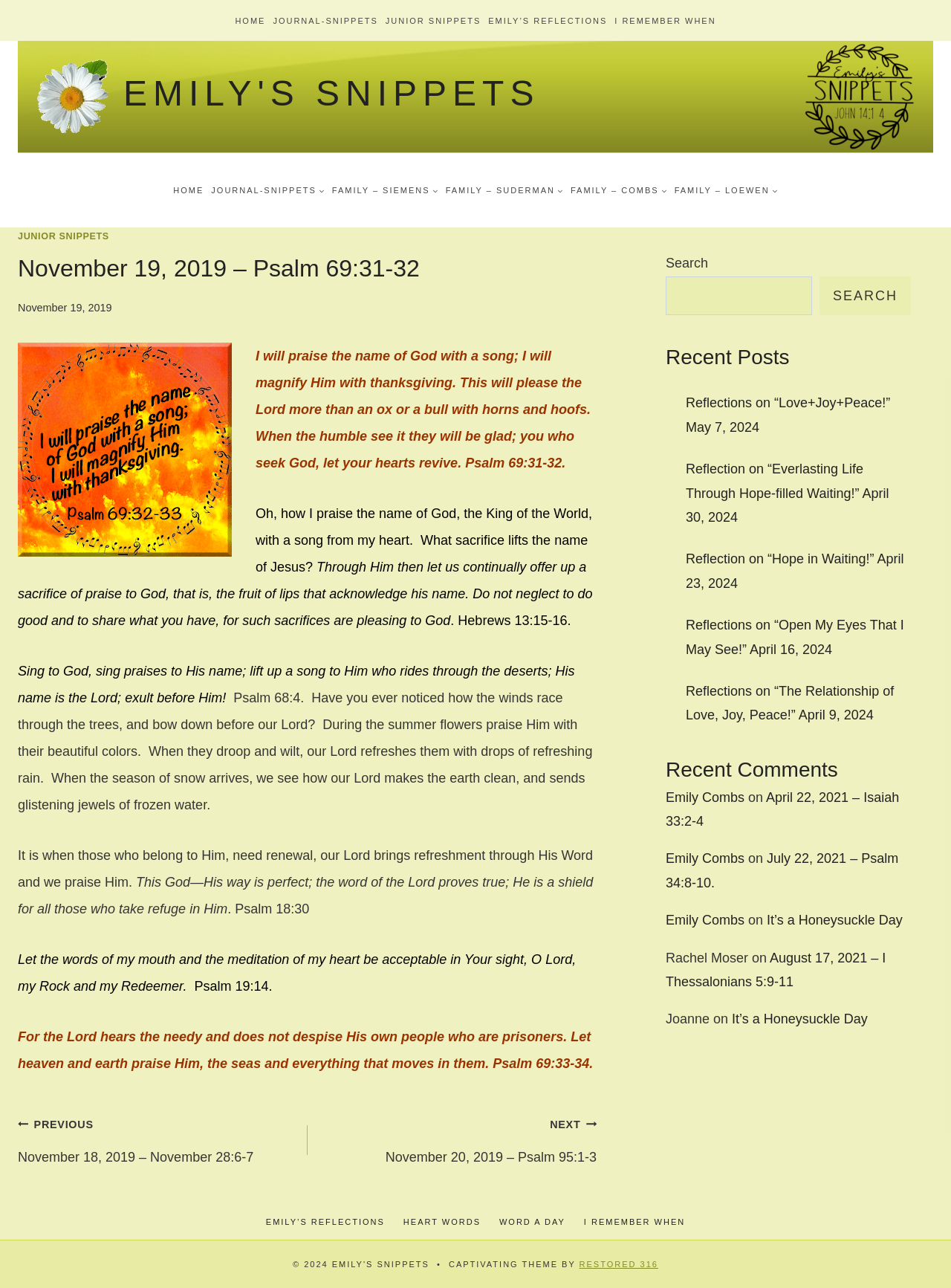Can you find the bounding box coordinates of the area I should click to execute the following instruction: "Go to the 'JUNIOR SNIPPETS' page"?

[0.401, 0.006, 0.51, 0.026]